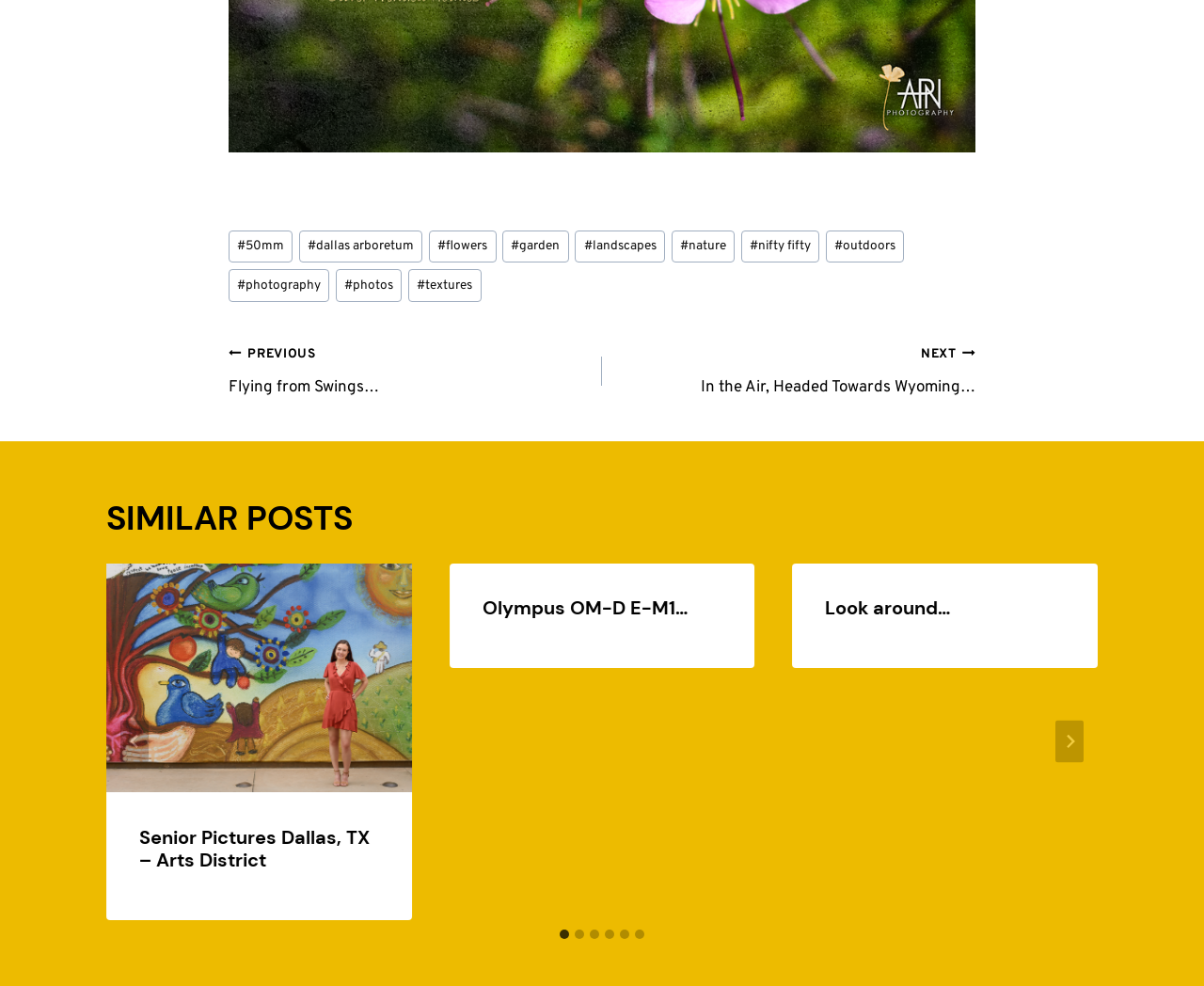Please provide a detailed answer to the question below by examining the image:
What is the purpose of the 'NEXT' and 'PREVIOUS' buttons?

The 'NEXT' and 'PREVIOUS' buttons are likely used to navigate between posts. The 'NEXT' button is labeled 'NEXT In the Air, Headed Towards Wyoming…', which suggests that it will take the user to the next post, and similarly, the 'PREVIOUS' button is labeled 'PREVIOUS Flying from Swings…', which suggests that it will take the user to the previous post.